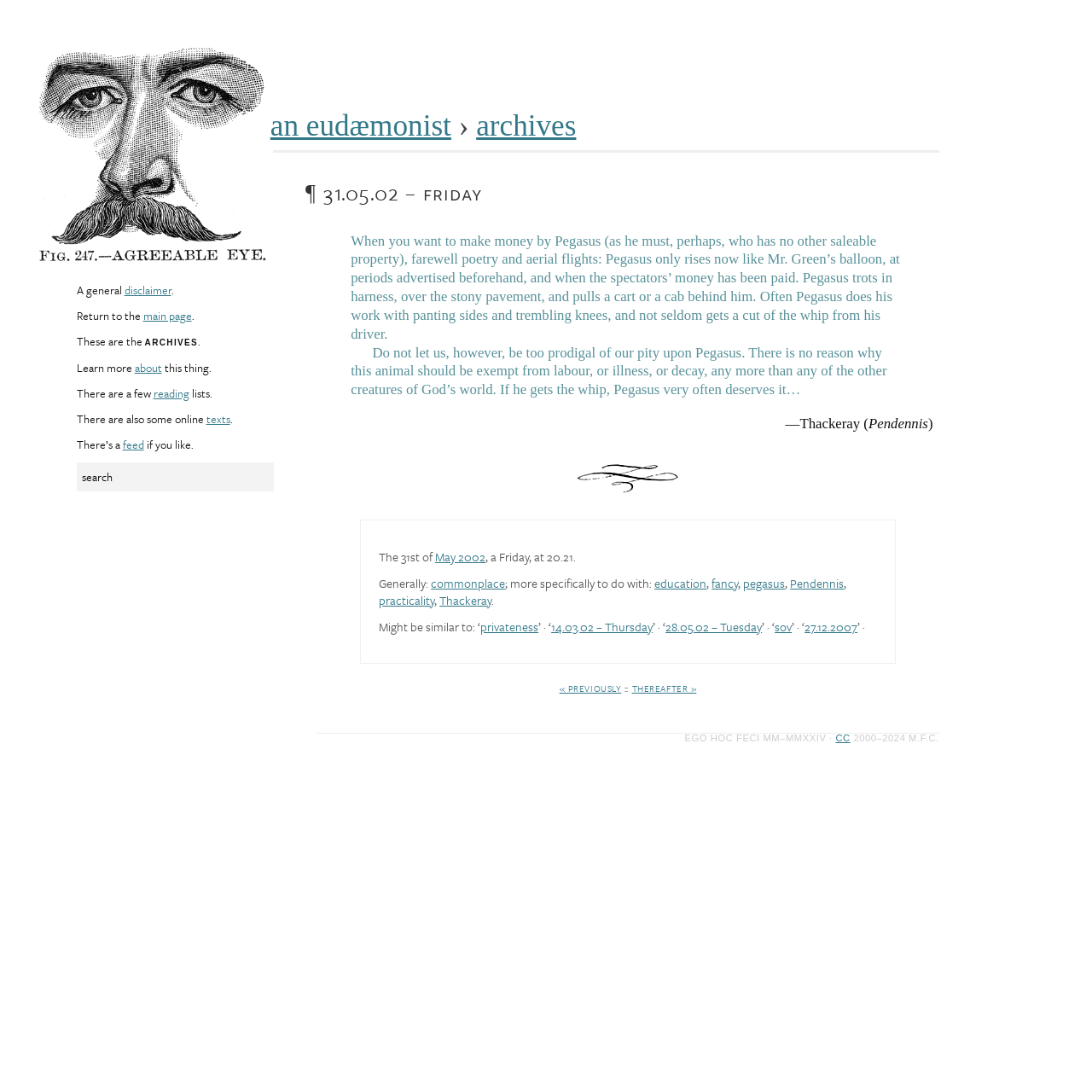Please provide a comprehensive answer to the question below using the information from the image: What is the name of the website?

The name of the website can be found in the heading 'an eudæmonist › archives' at the top of the page, which suggests that the website is called 'an eudæmonist'.